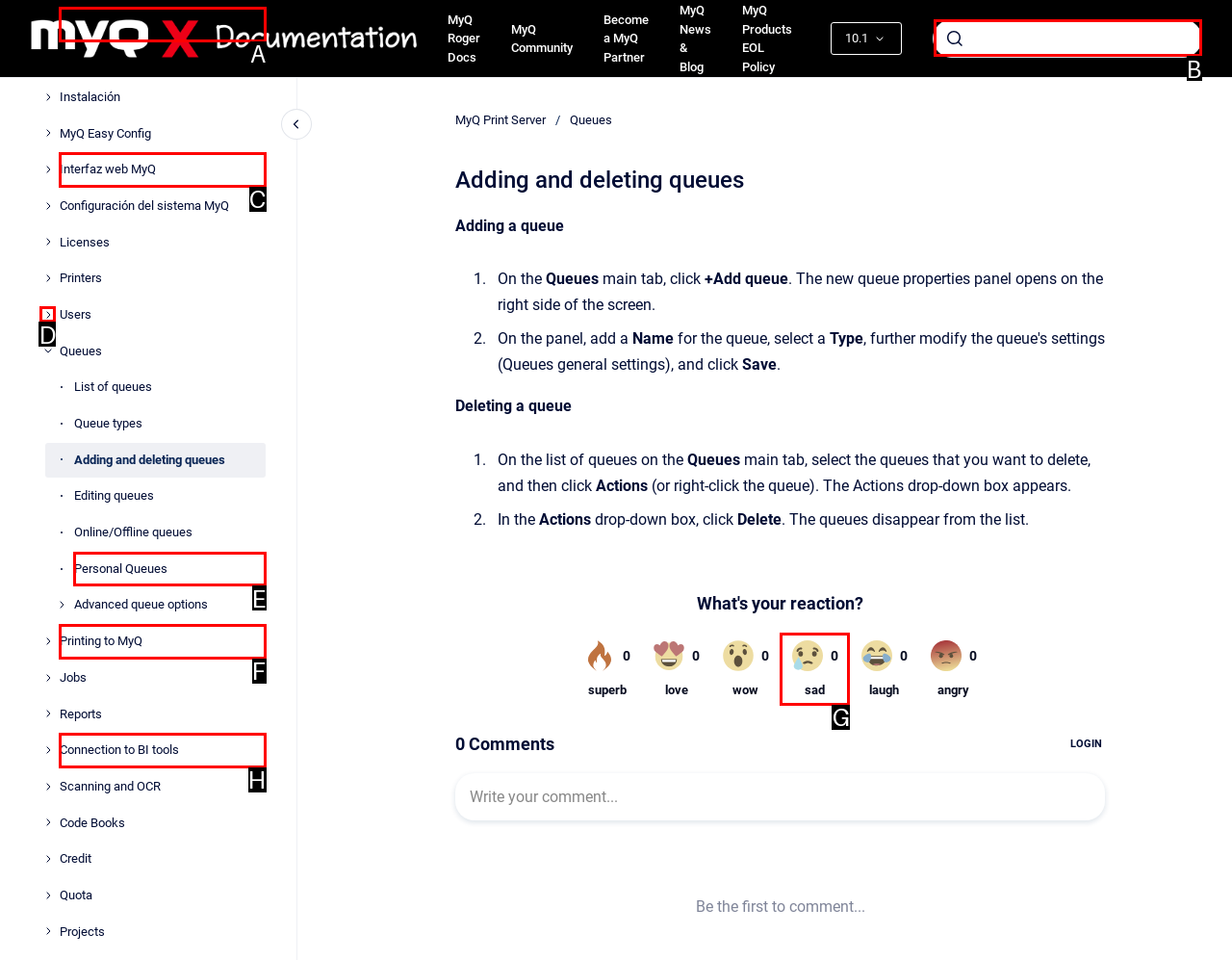Select the letter of the option that should be clicked to achieve the specified task: Search for something. Respond with just the letter.

B